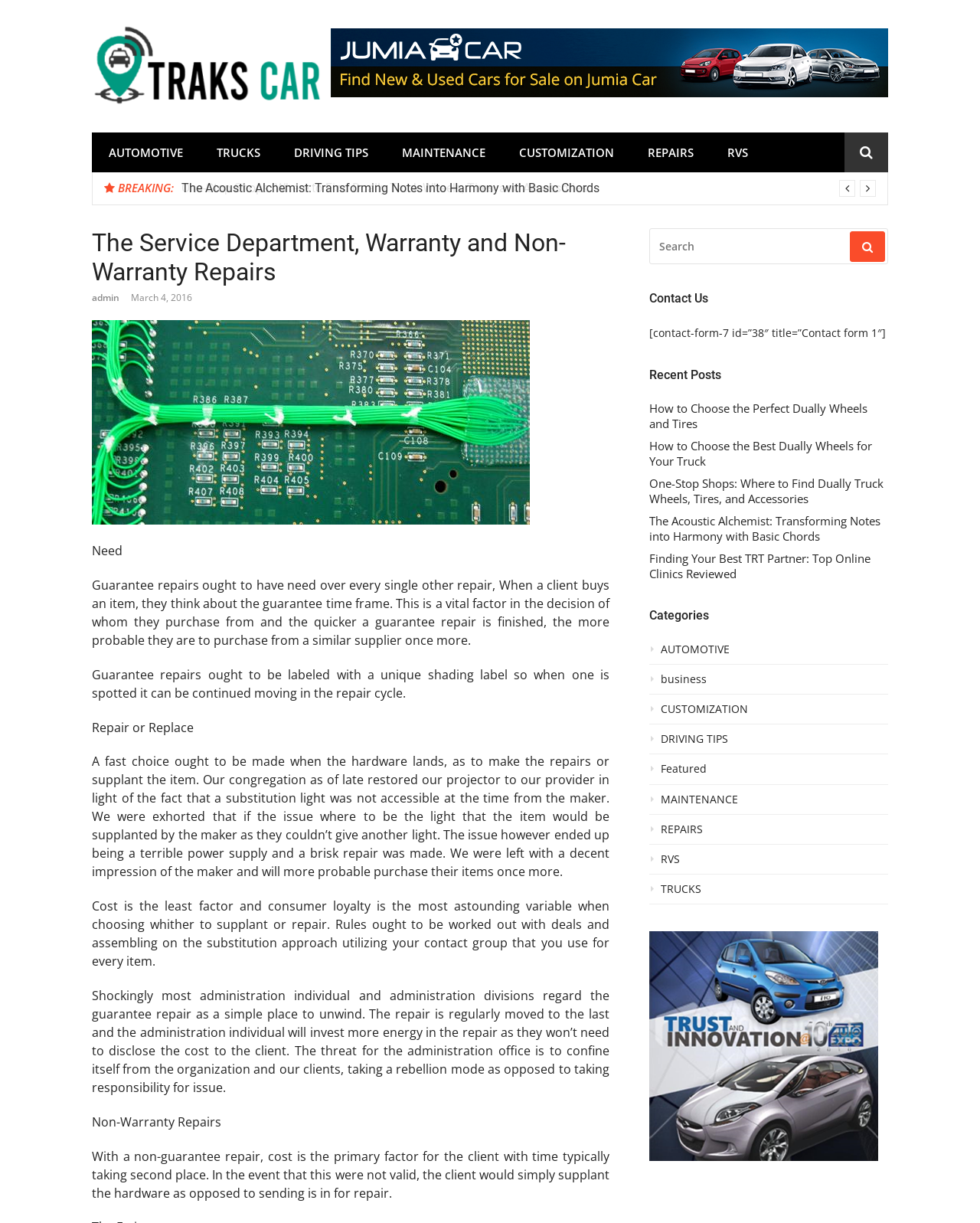Pinpoint the bounding box coordinates of the clickable area needed to execute the instruction: "Click on the 'How to Choose the Perfect Dually Wheels and Tires' link". The coordinates should be specified as four float numbers between 0 and 1, i.e., [left, top, right, bottom].

[0.662, 0.328, 0.906, 0.353]